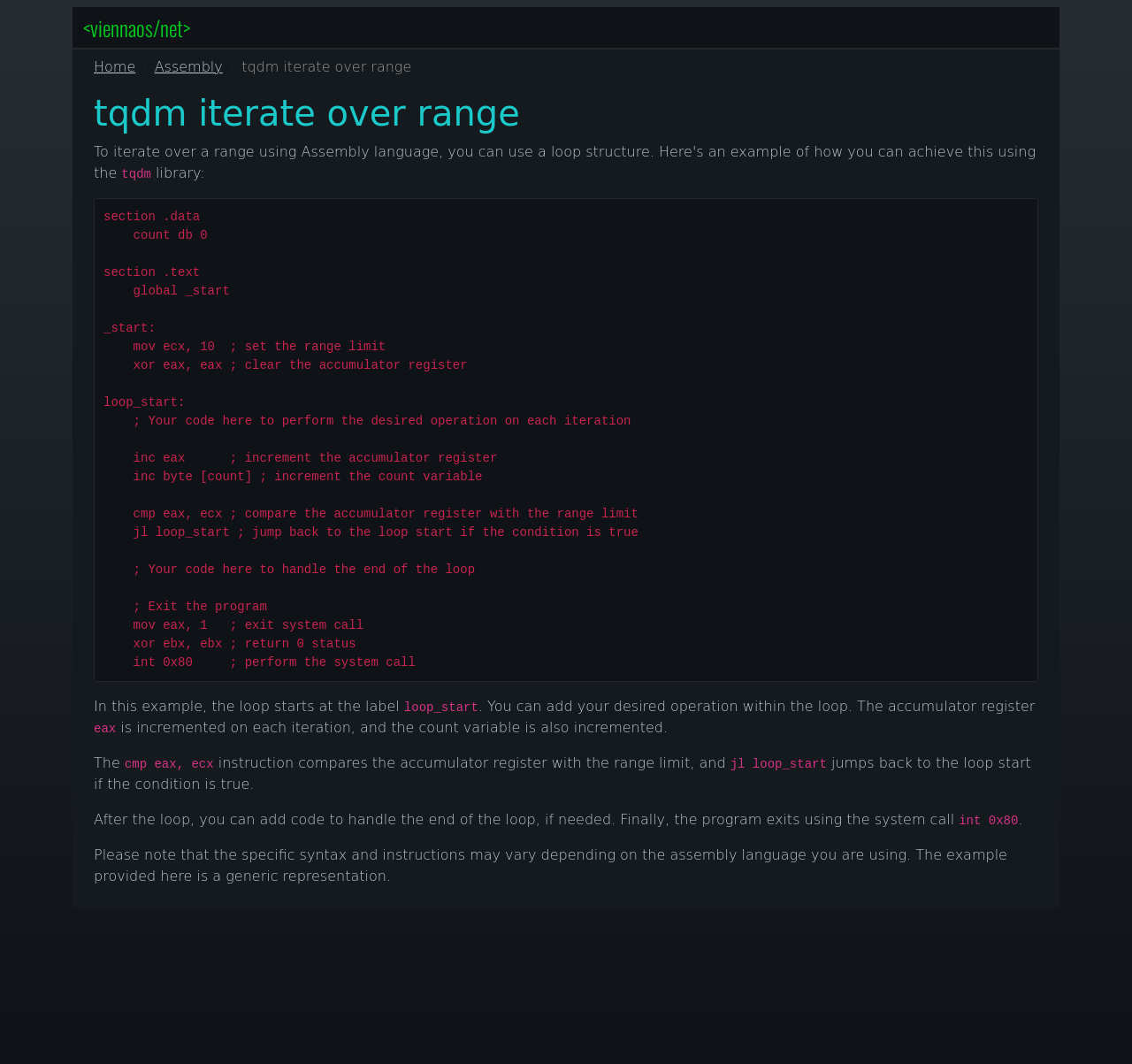What is the role of the 'count' variable?
Using the details shown in the screenshot, provide a comprehensive answer to the question.

The 'count' variable is incremented on each iteration of the loop, and is used to keep track of the number of iterations performed.